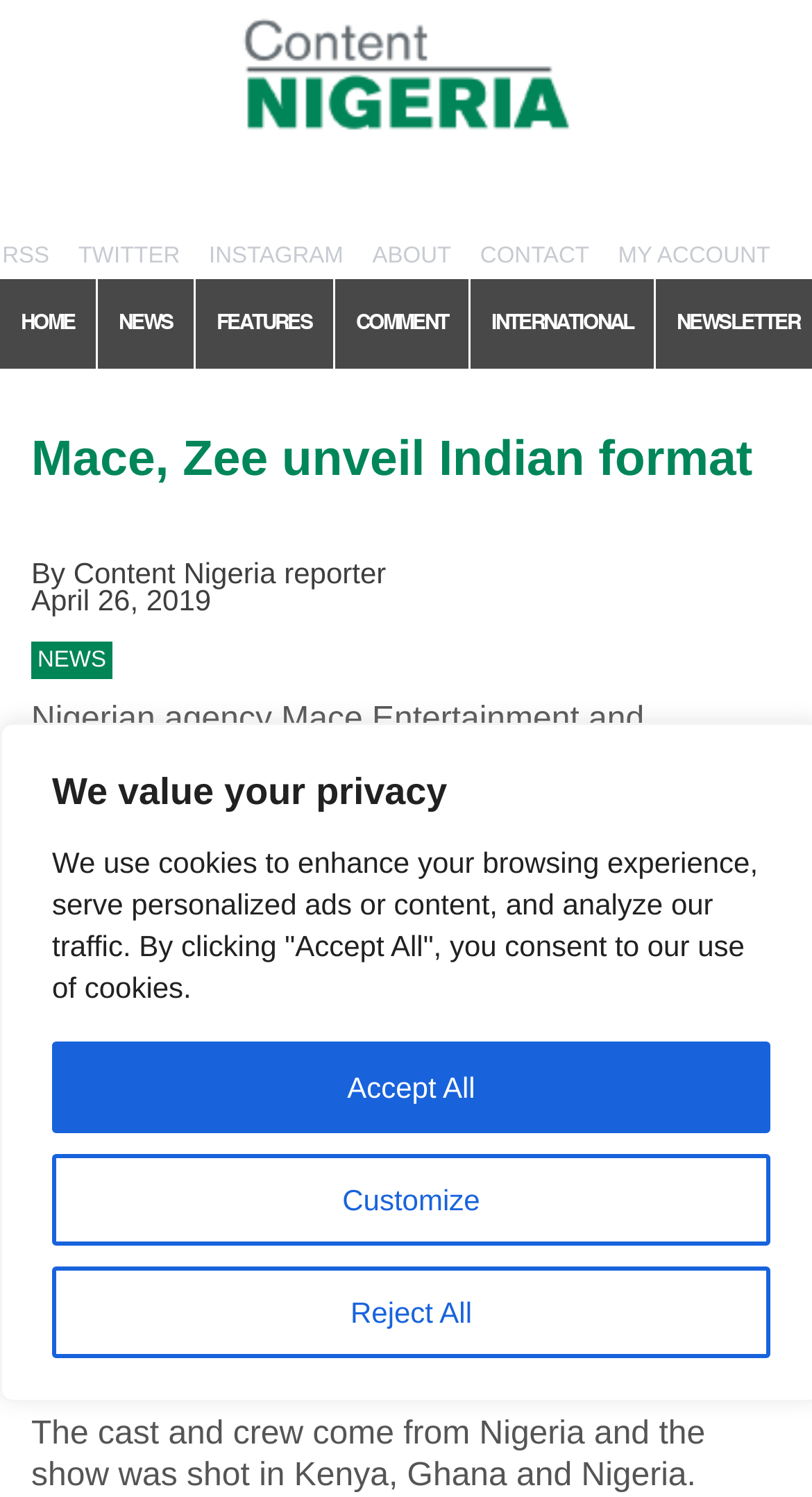Who is the person mentioned in the figure caption?
Please use the image to provide an in-depth answer to the question.

I found the answer by looking at the figure caption which is located below the image, and it says 'Mike Godson'.